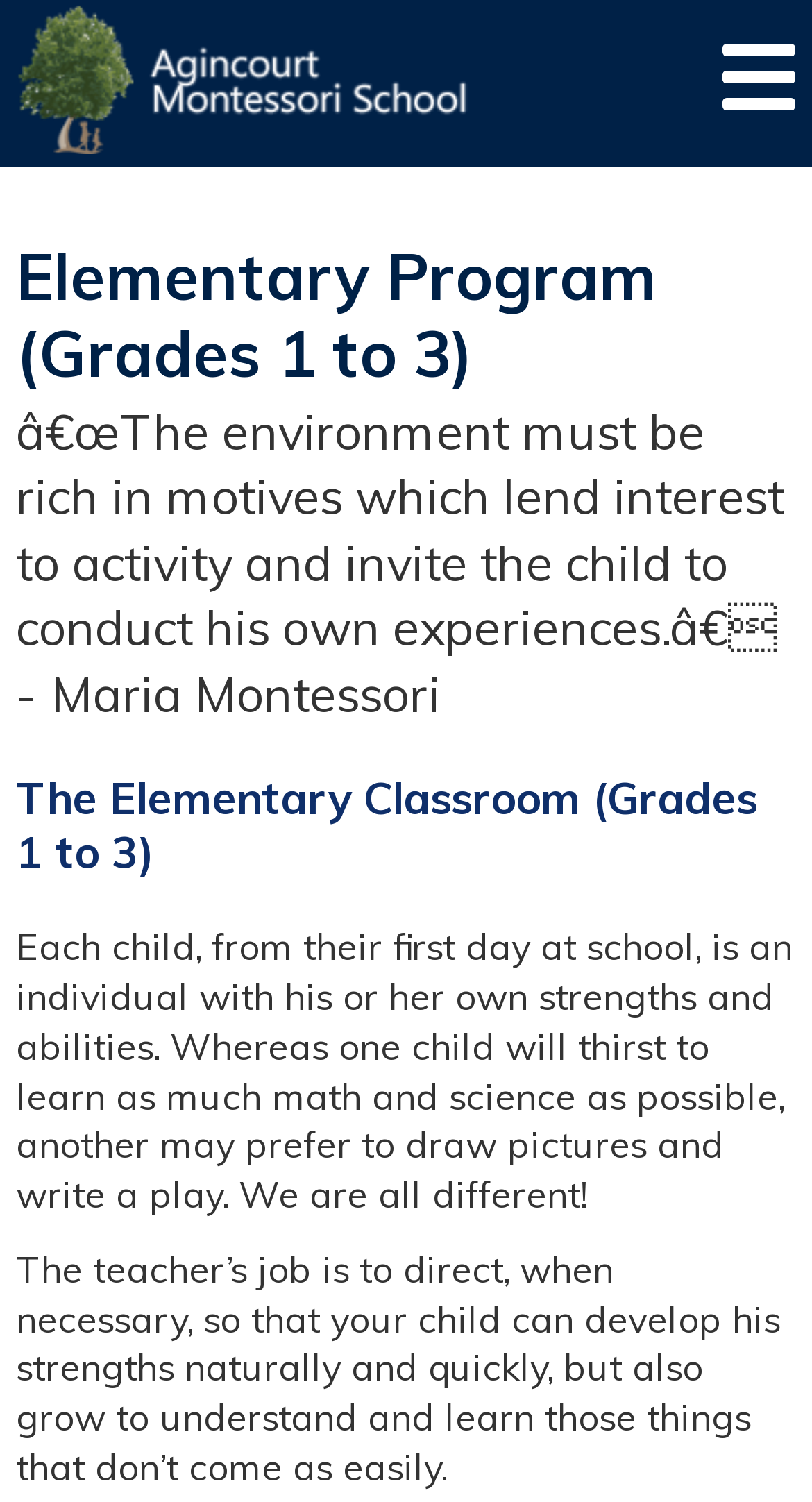Answer the question with a brief word or phrase:
What is the age range of the elementary program?

Grades 1 to 3